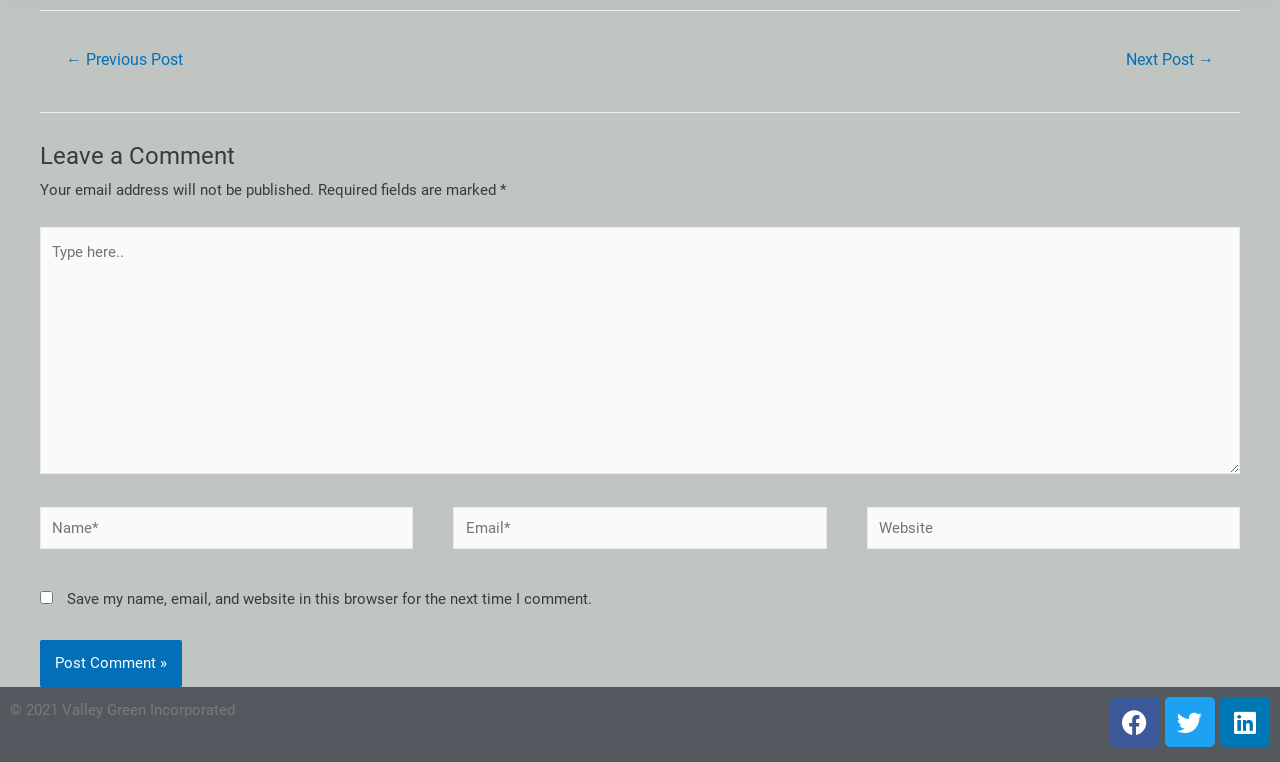Provide a one-word or short-phrase answer to the question:
How many social media links are present at the bottom of the page? 

3